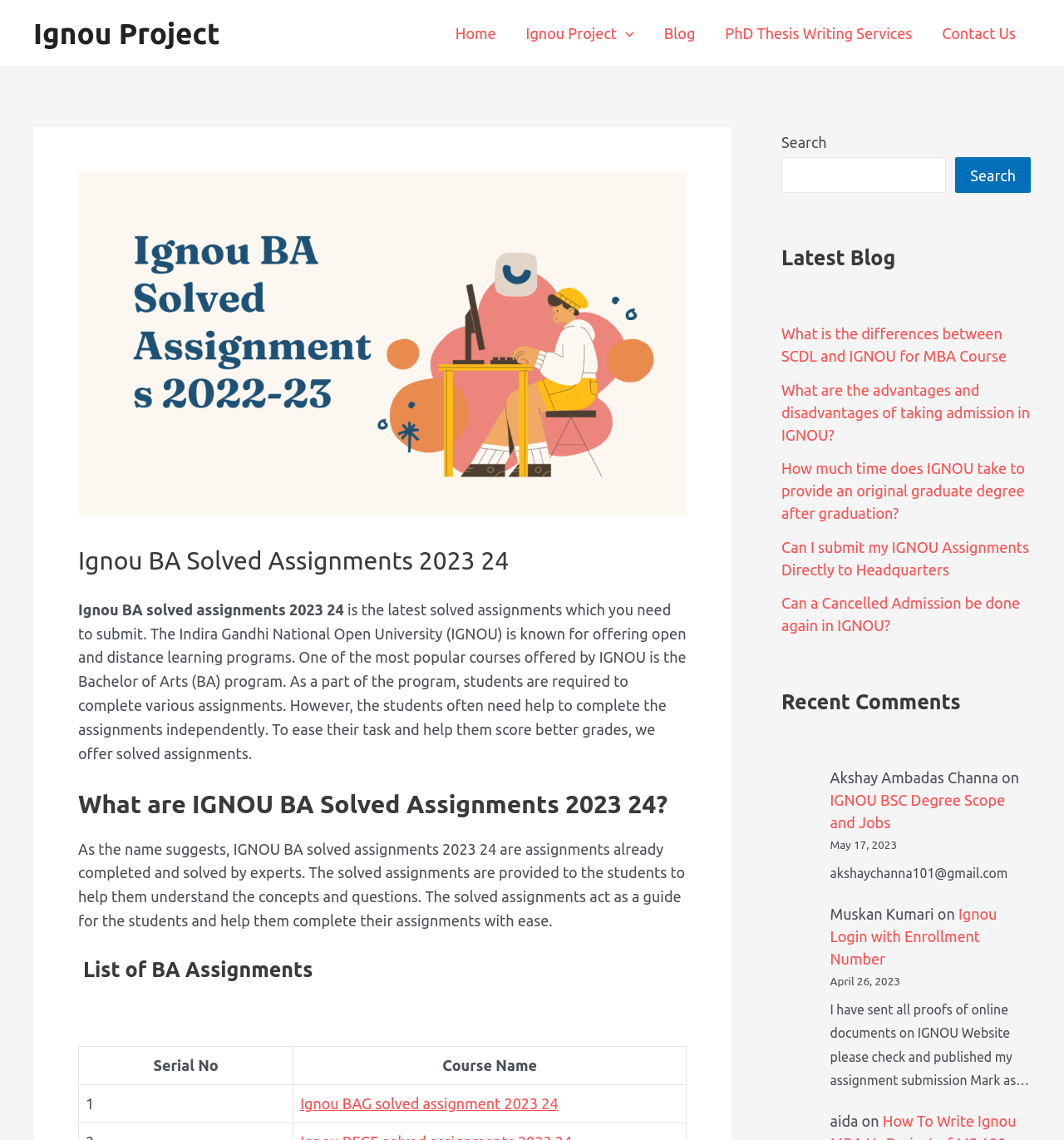What is the latest blog post mentioned on the webpage?
Using the image, give a concise answer in the form of a single word or short phrase.

What is the differences between SCDL and IGNOU for MBA Course